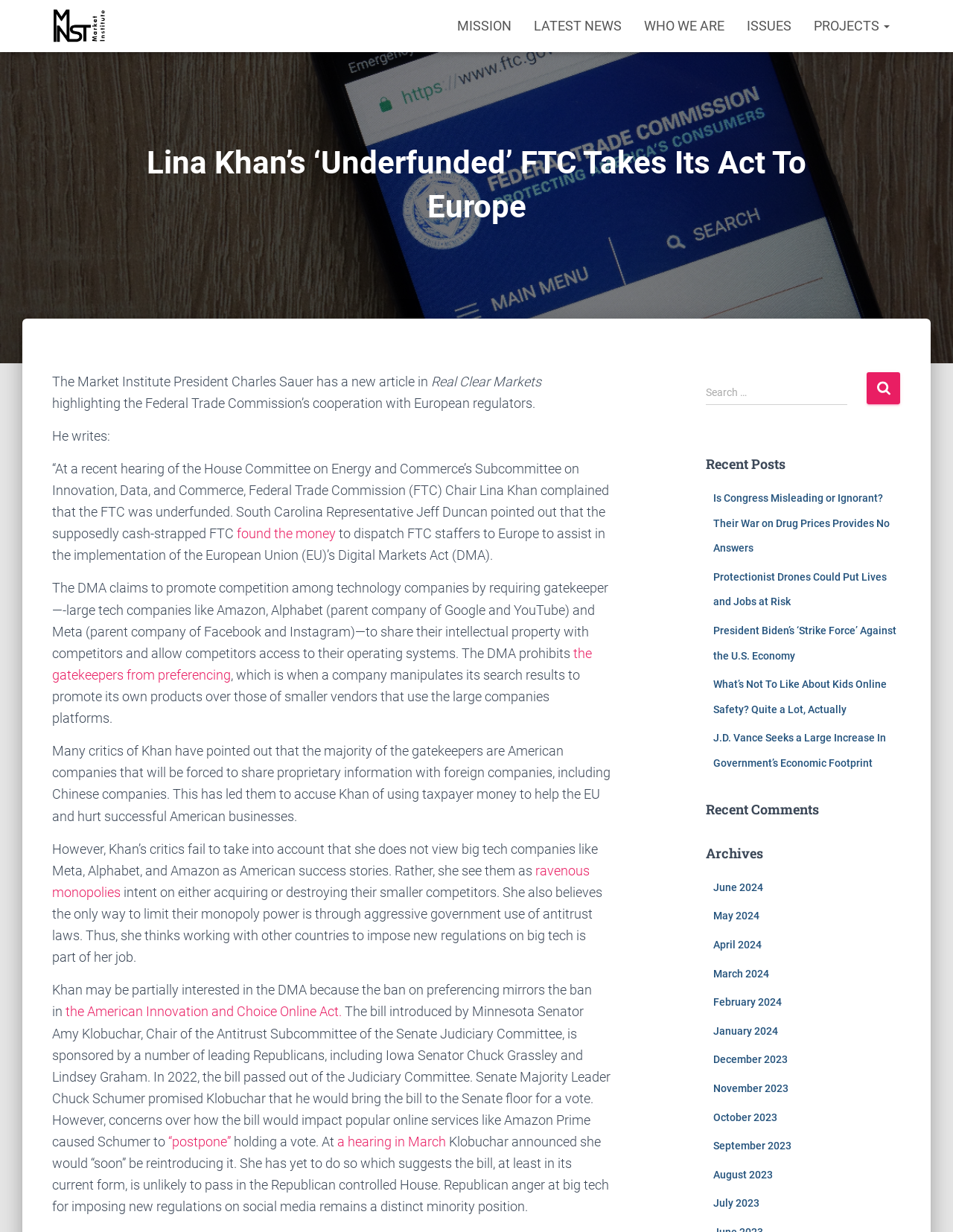What is the name of the bill introduced by Minnesota Senator Amy Klobuchar?
Could you give a comprehensive explanation in response to this question?

The name of the bill introduced by Minnesota Senator Amy Klobuchar is mentioned in the article as the American Innovation and Choice Online Act, which is sponsored by a number of leading Republicans.